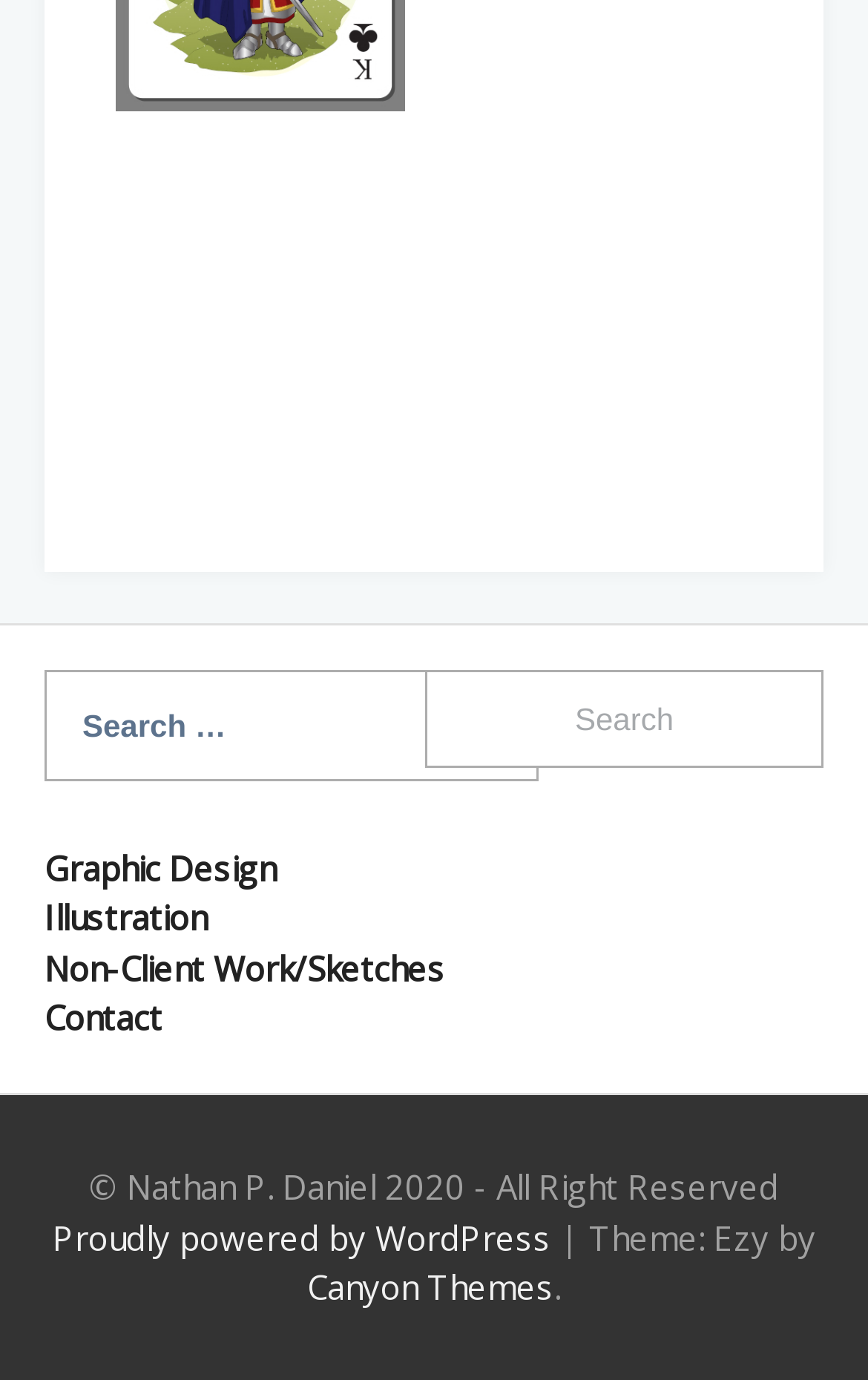Review the image closely and give a comprehensive answer to the question: How many links are there in the main content area?

The main content area has four links: 'Graphic Design', 'Illustration', 'Non-Client Work/Sketches', and 'Contact'. These links are located below the search bar and above the footer section.